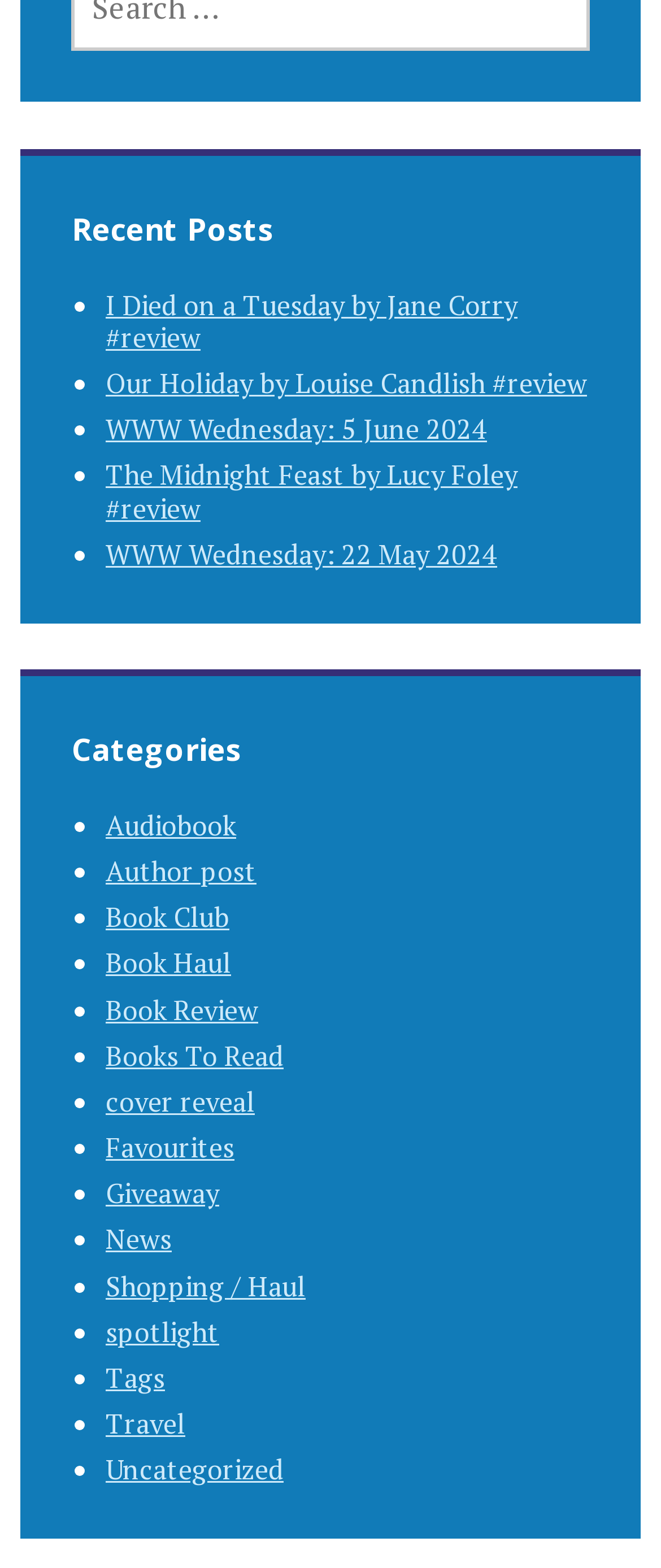Highlight the bounding box coordinates of the region I should click on to meet the following instruction: "Check out 'Giveaway' section".

[0.16, 0.749, 0.332, 0.773]